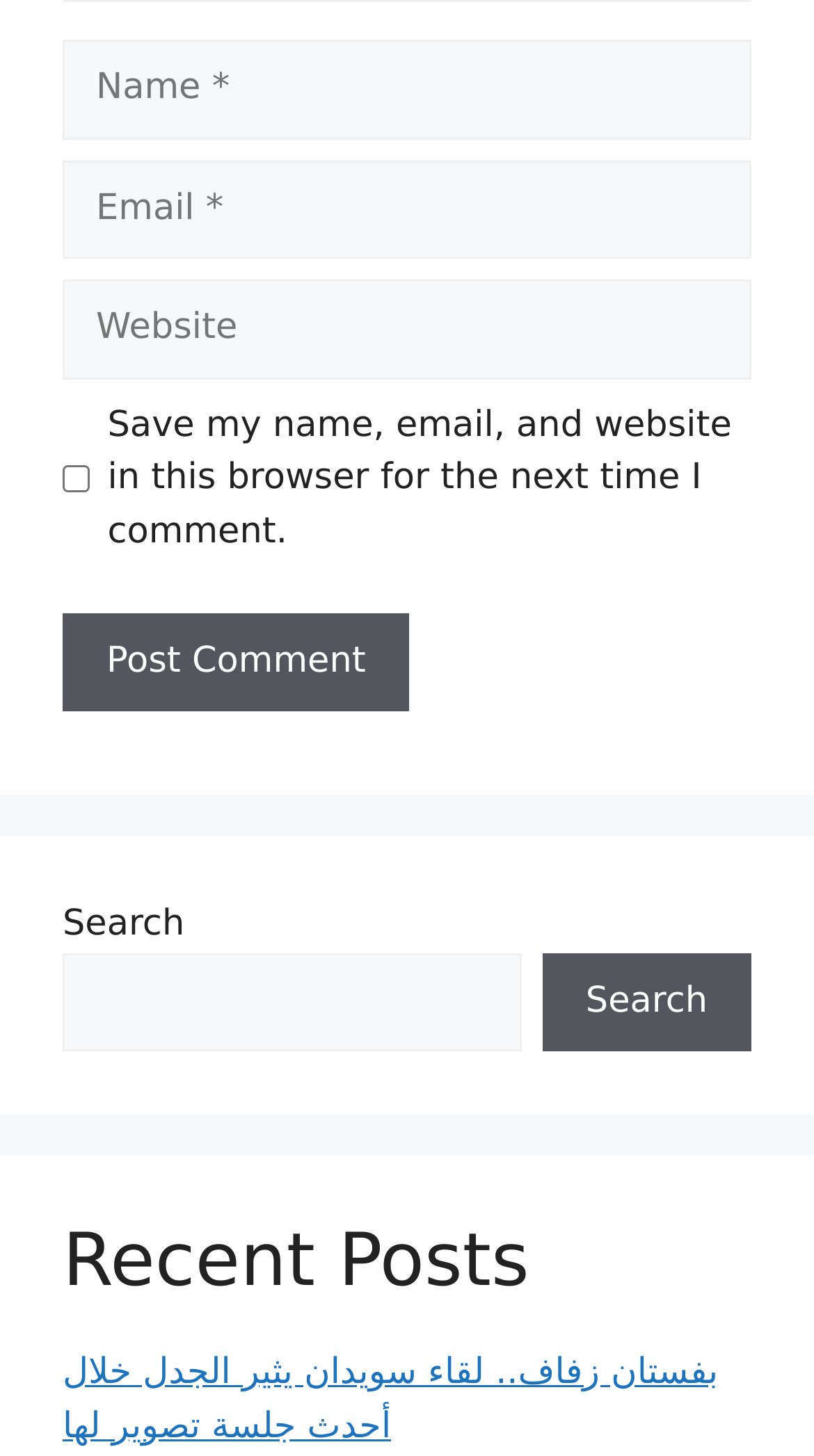Pinpoint the bounding box coordinates of the area that must be clicked to complete this instruction: "Click the Post Comment button".

[0.077, 0.421, 0.503, 0.489]